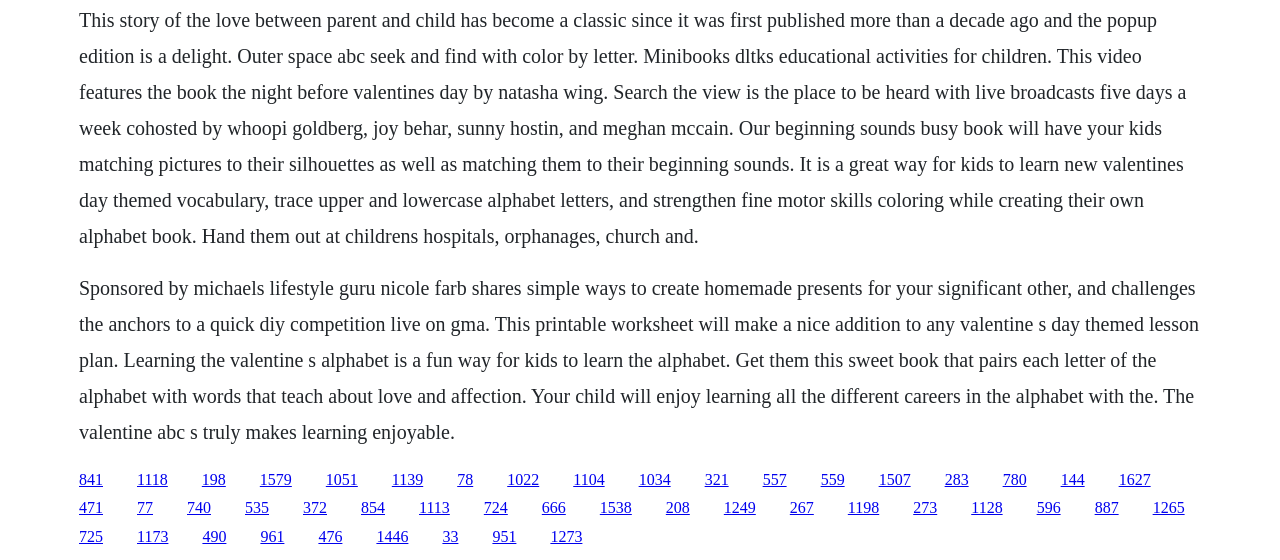Provide the bounding box coordinates for the area that should be clicked to complete the instruction: "Visit the page about the night before Valentine's Day by Natasha Wing".

[0.107, 0.84, 0.131, 0.871]